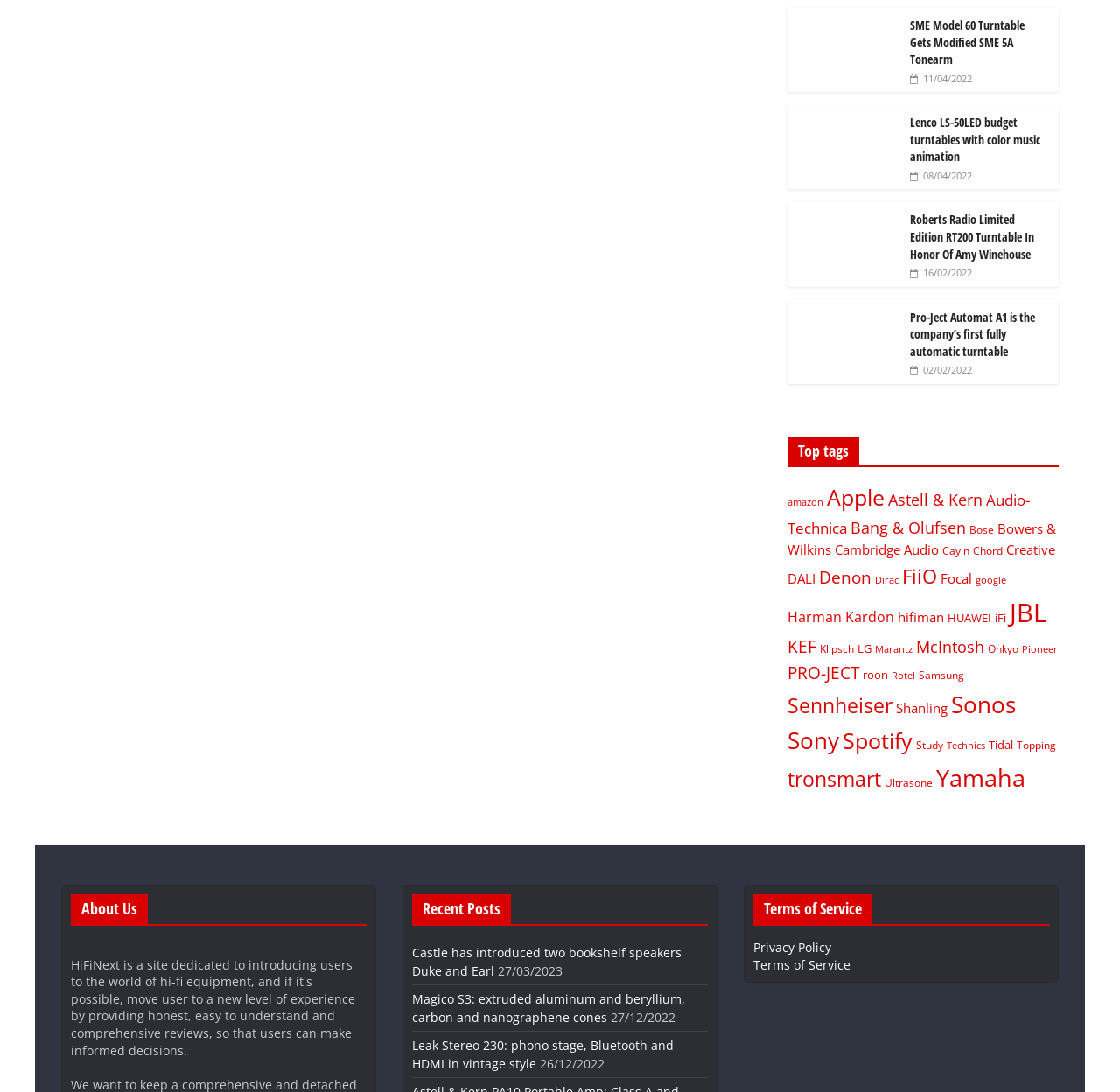How many items are related to JBL?
Provide a detailed and extensive answer to the question.

In the 'Top tags' section, there is a link with the text 'JBL (31 items)', which indicates that there are 31 items related to JBL.